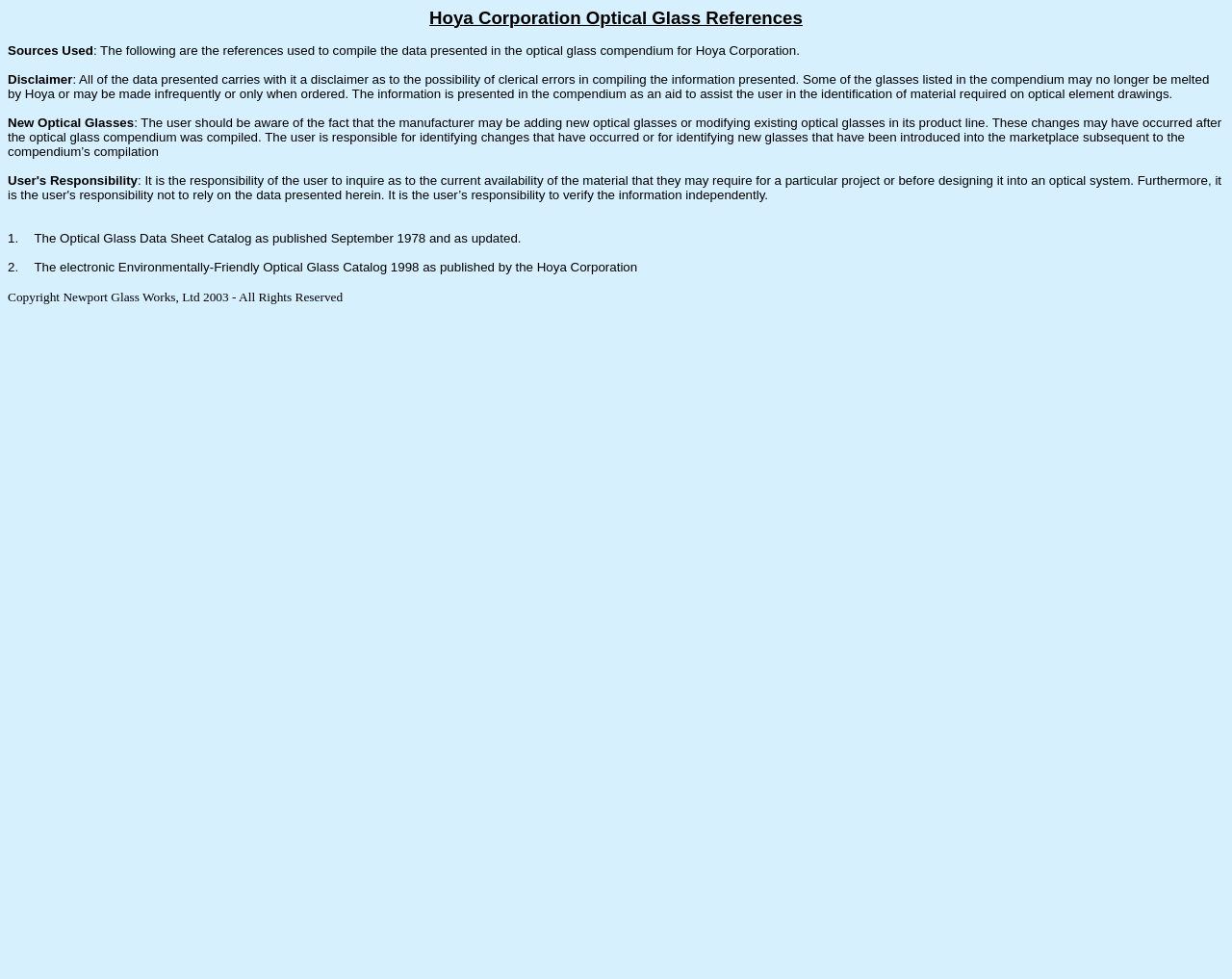Elaborate on the different components and information displayed on the webpage.

The webpage is about Hoya Corporation's Optical Glass References. At the top, there is a small, almost invisible text element. Below it, there is a section titled "Sources Used" which is followed by a paragraph explaining the references used to compile the data presented in the optical glass compendium for Hoya Corporation. 

To the right of the "Sources Used" title, there is a "Disclaimer" section, which is also followed by a paragraph explaining the possibility of clerical errors in compiling the information presented. 

Below the "Disclaimer" section, there is another small, almost invisible text element. Following this, there is a section titled "New Optical Glasses" which is also followed by a paragraph explaining that the manufacturer may be adding new optical glasses or modifying existing ones.

Below the "New Optical Glasses" section, there is a list of references, each starting with a number (1, 2, etc.). The first reference is "The Optical Glass Data Sheet Catalog as published September 1978 and as updated", and the second reference is "The electronic Environmentally-Friendly Optical Glass Catalog 1998 as published by the Hoya Corporation". 

At the bottom of the page, there is a copyright notice stating "Copyright Newport Glass Works, Ltd 2003 - All Rights Reserved".